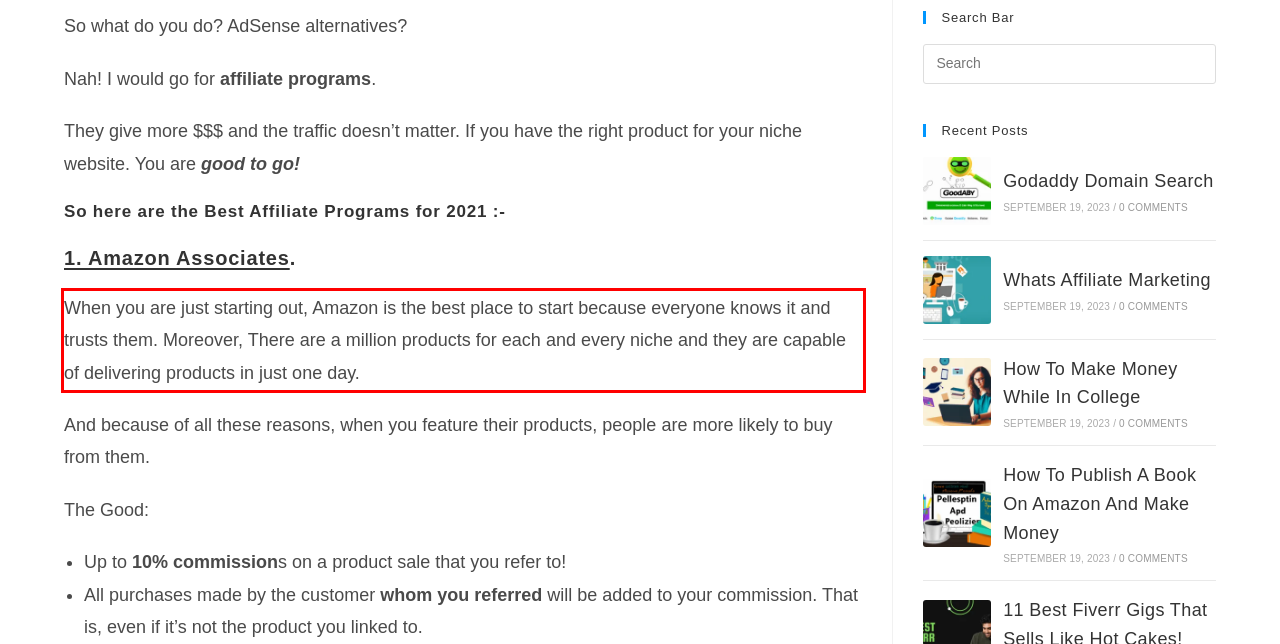Please identify the text within the red rectangular bounding box in the provided webpage screenshot.

When you are just starting out, Amazon is the best place to start because everyone knows it and trusts them. Moreover, There are a million products for each and every niche and they are capable of delivering products in just one day.